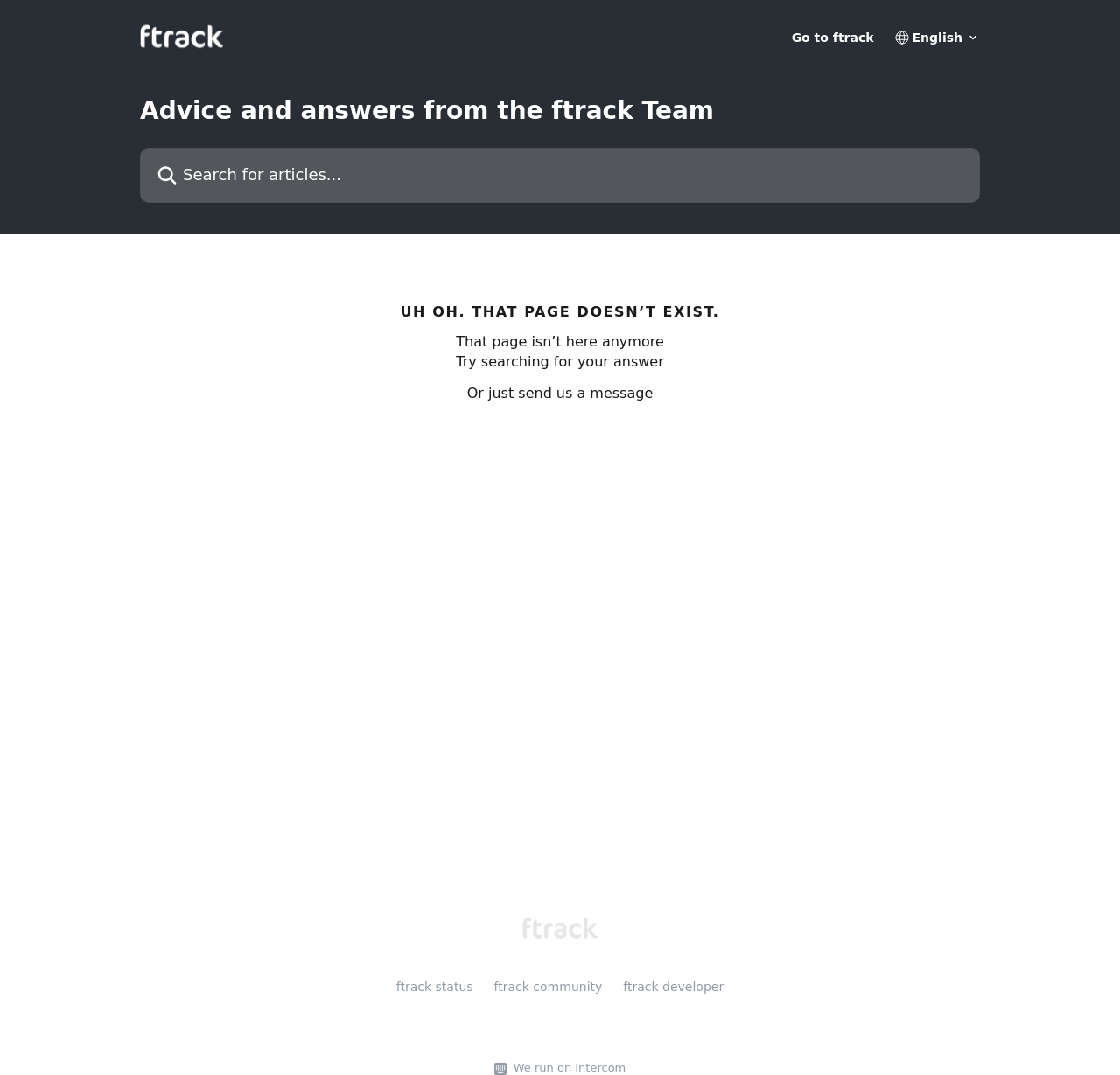How many links are below the 'That page isn’t here anymore' heading?
Answer the question with detailed information derived from the image.

Below the heading 'That page isn’t here anymore', there are four links: 'ftrack Documentation', 'ftrack status', 'ftrack community', and 'ftrack developer'.